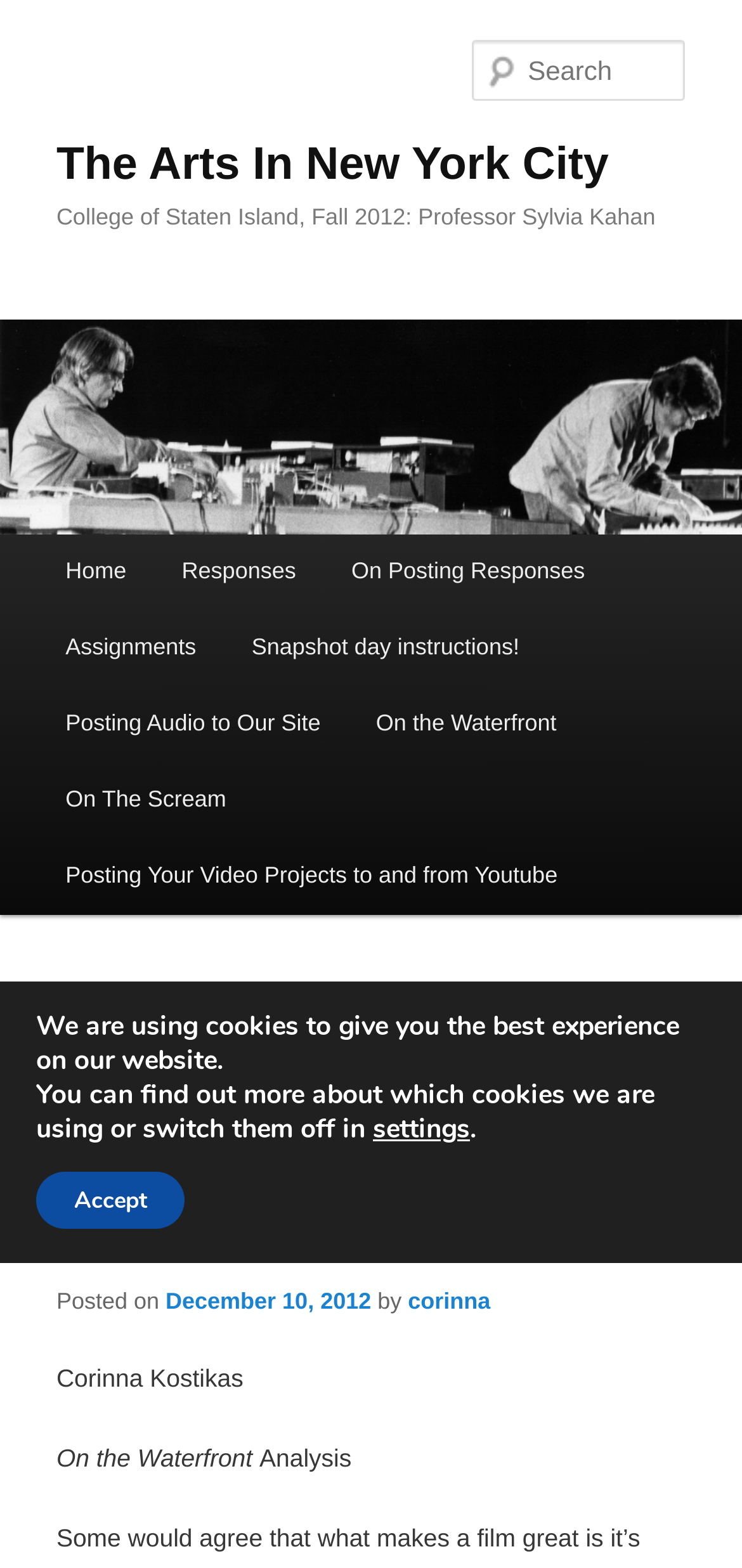Please determine the bounding box coordinates of the element to click on in order to accomplish the following task: "Search for something". Ensure the coordinates are four float numbers ranging from 0 to 1, i.e., [left, top, right, bottom].

[0.637, 0.026, 0.924, 0.064]